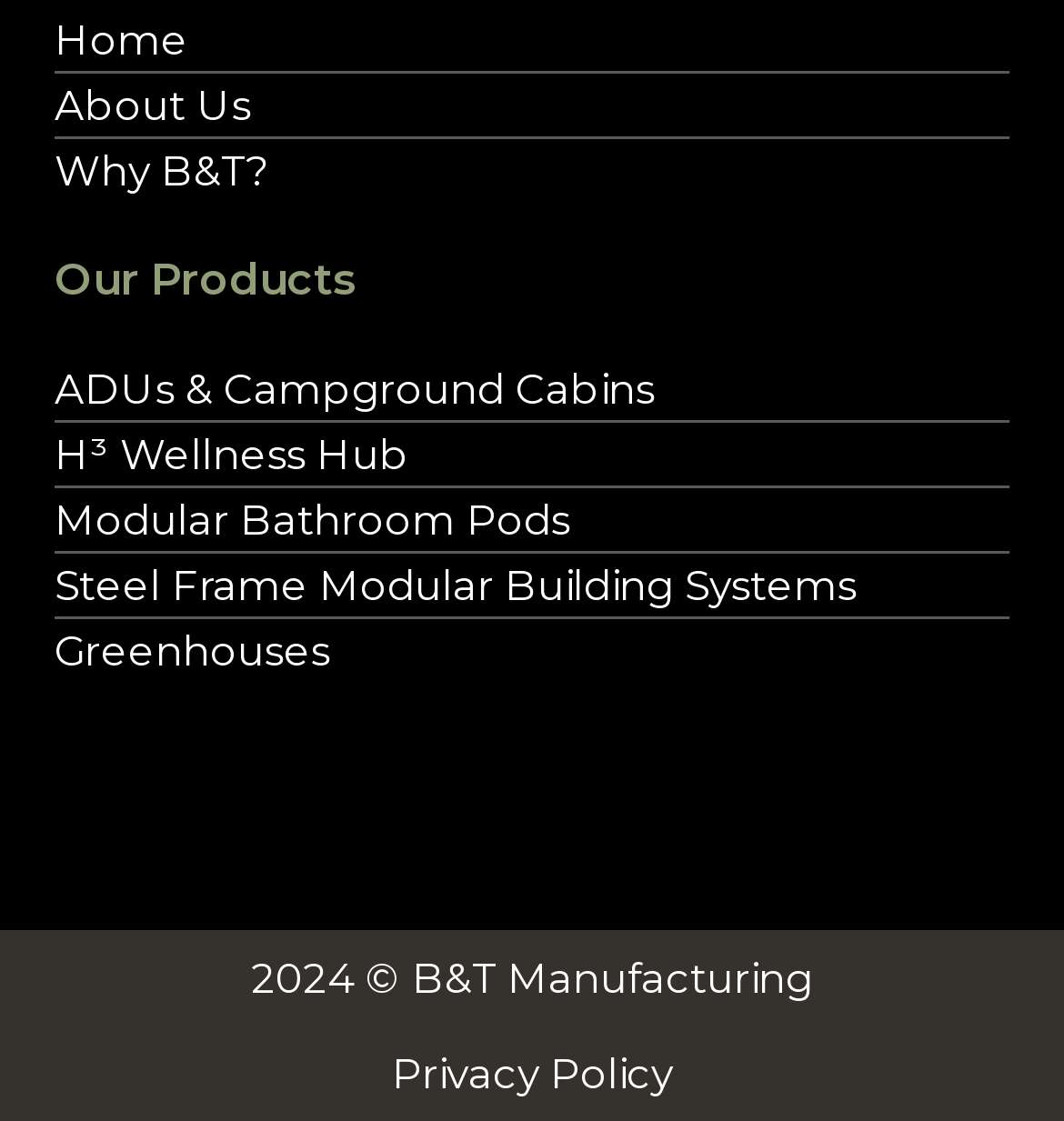Please identify the bounding box coordinates of the element on the webpage that should be clicked to follow this instruction: "View September 2022". The bounding box coordinates should be given as four float numbers between 0 and 1, formatted as [left, top, right, bottom].

None